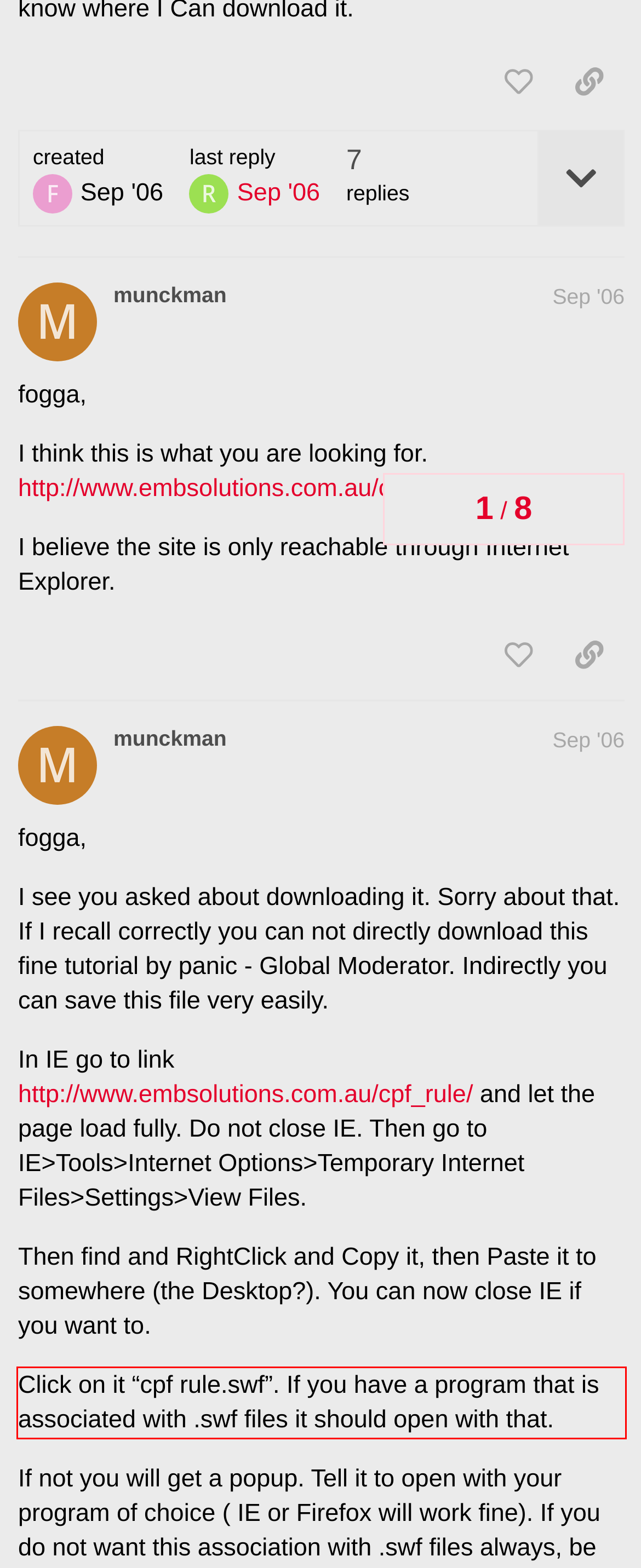Identify the text inside the red bounding box on the provided webpage screenshot by performing OCR.

Click on it “cpf rule.swf”. If you have a program that is associated with .swf files it should open with that.